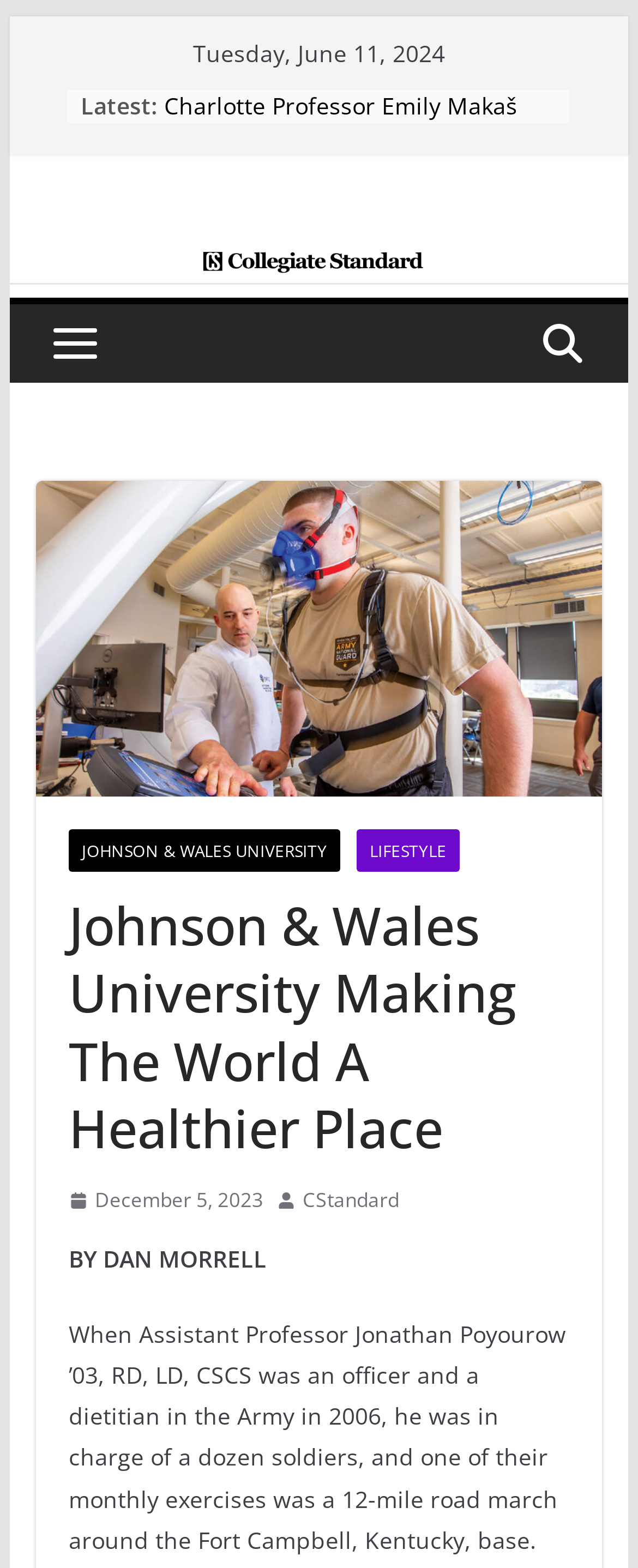Refer to the screenshot and give an in-depth answer to this question: How many news articles are listed?

I found the number of news articles by counting the link elements with list markers, which are 5 in total. They are 'Queens University’s Jordan Sanders Spelunks Mammoth Cave', 'Central Piedmont Platform Streamlines Access To Disability and Access Services', 'Charlotte Professor Emily Makaš Receives Graham Foundation Grant', 'Charlotte Alumna Devlin McNeil Named 2024 Most Admired CEO', and 'Charlotte Rocketry Club Top 3 At 2024 NASA Student Launch Competition'.